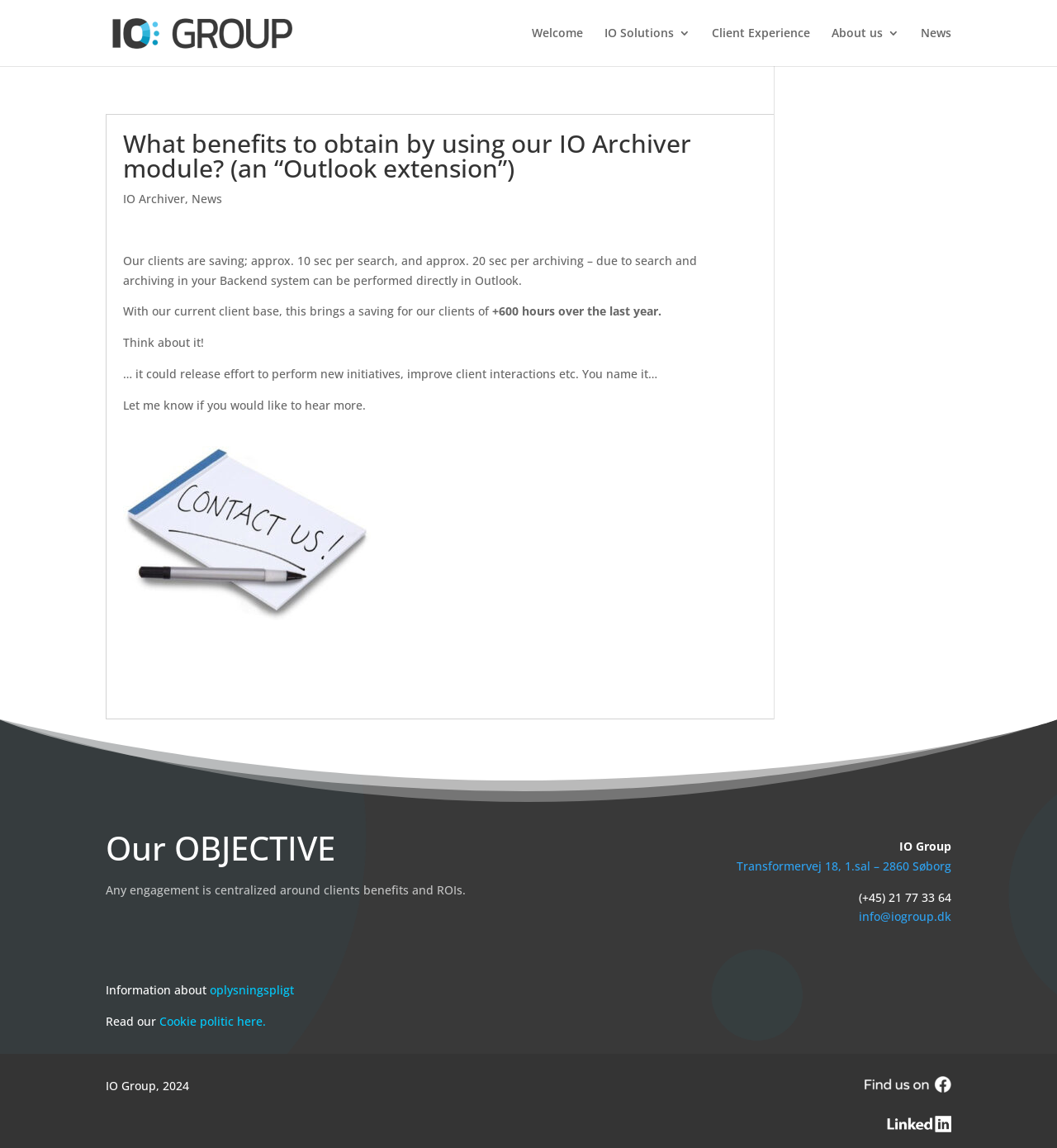Please find the bounding box coordinates of the clickable region needed to complete the following instruction: "Contact IO Group". The bounding box coordinates must consist of four float numbers between 0 and 1, i.e., [left, top, right, bottom].

[0.812, 0.792, 0.9, 0.805]